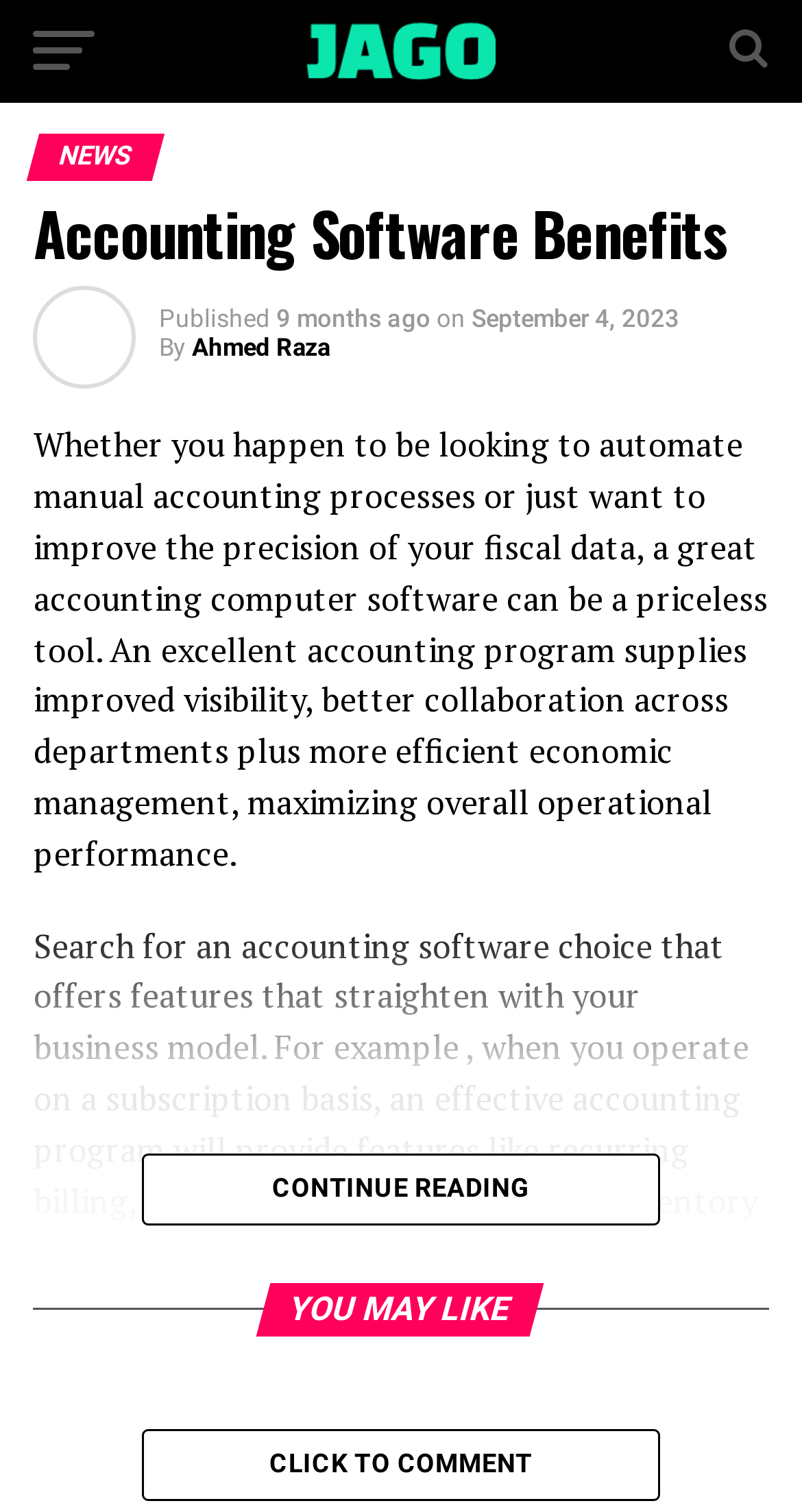Use a single word or phrase to answer this question: 
What is the call-to-action at the end of the article?

CONTINUE READING